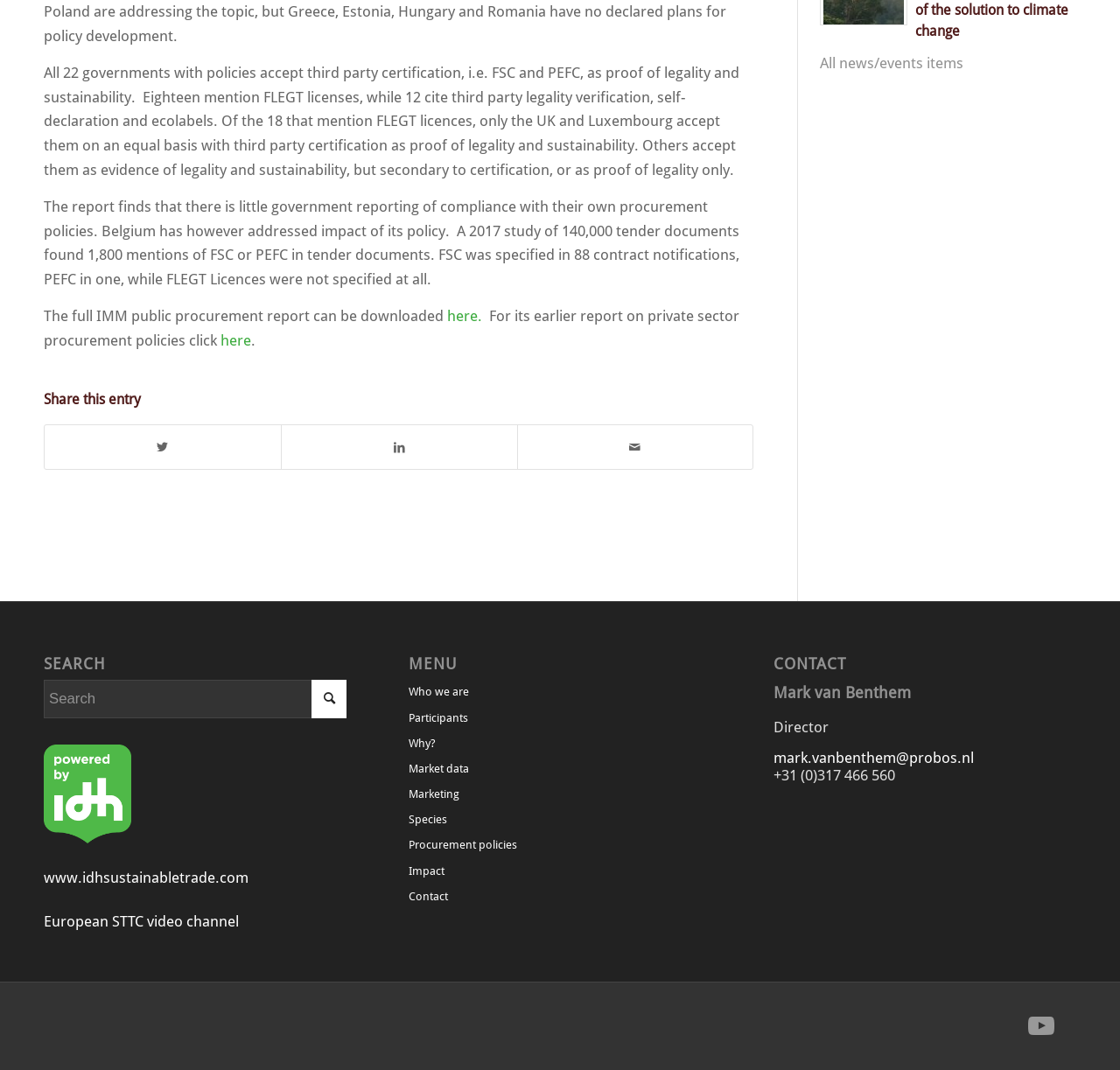Provide a one-word or short-phrase response to the question:
What is the name of the director mentioned?

Mark van Benthem